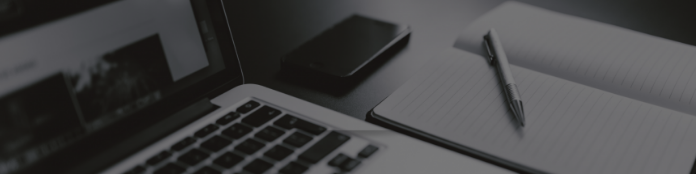What is the atmosphere of the workspace?
Examine the image and provide an in-depth answer to the question.

The caption describes the environment as having 'dark tones' and a 'shiny smartphone' which, combined with the clean notebook and sleek laptop, create a 'modern and organized workspace ambiance'.